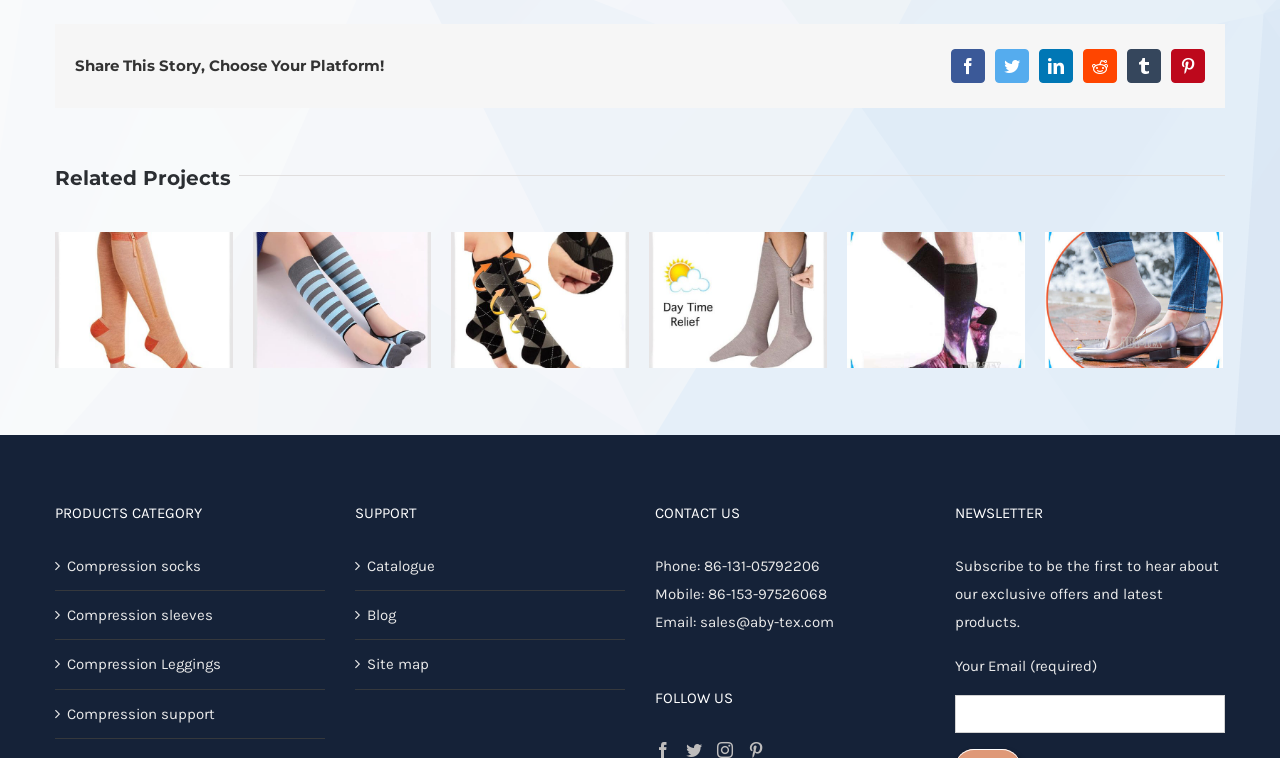Please give the bounding box coordinates of the area that should be clicked to fulfill the following instruction: "Share on Facebook". The coordinates should be in the format of four float numbers from 0 to 1, i.e., [left, top, right, bottom].

[0.743, 0.064, 0.77, 0.109]